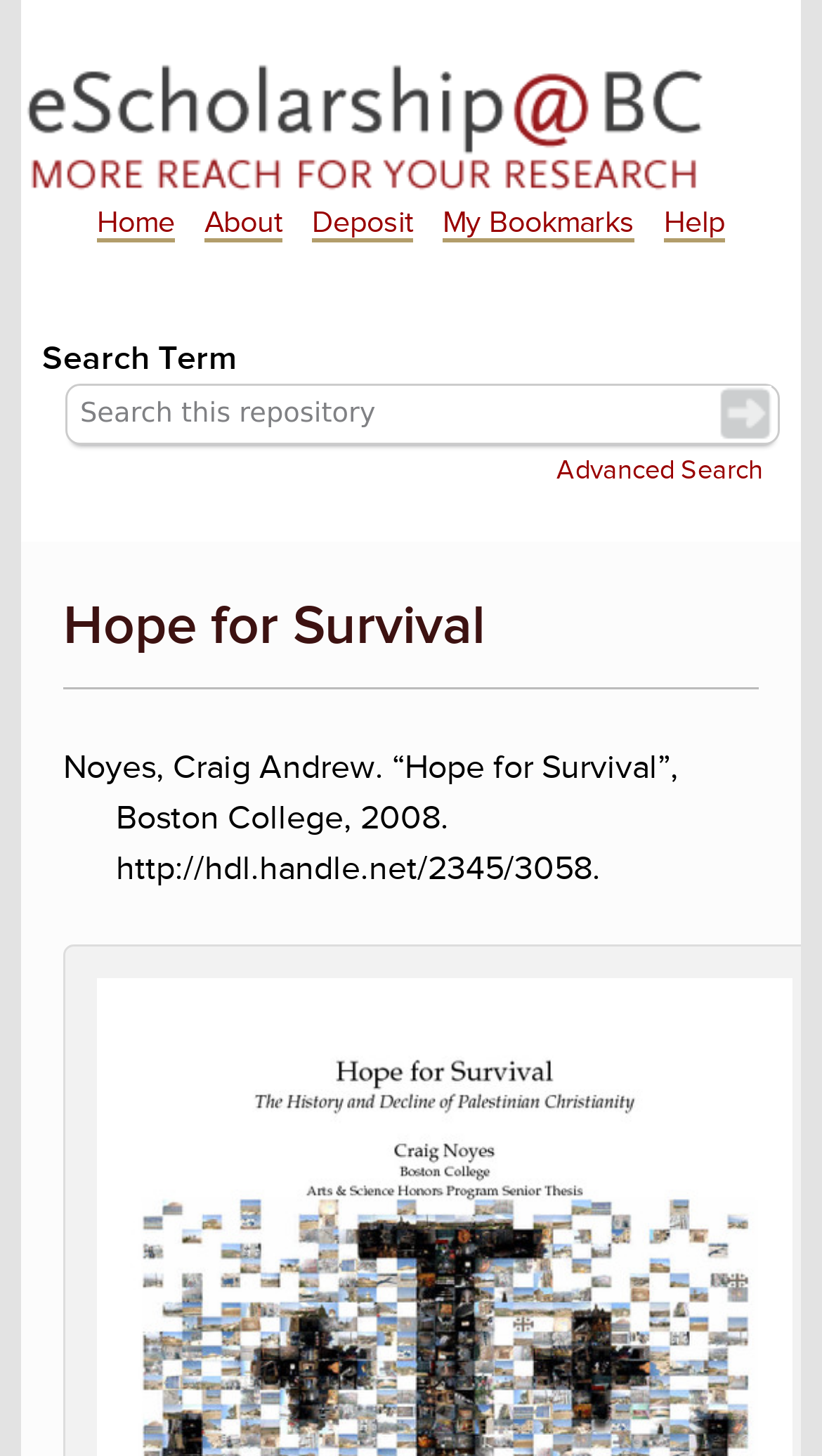Please mark the clickable region by giving the bounding box coordinates needed to complete this instruction: "perform advanced search".

[0.677, 0.306, 0.928, 0.341]